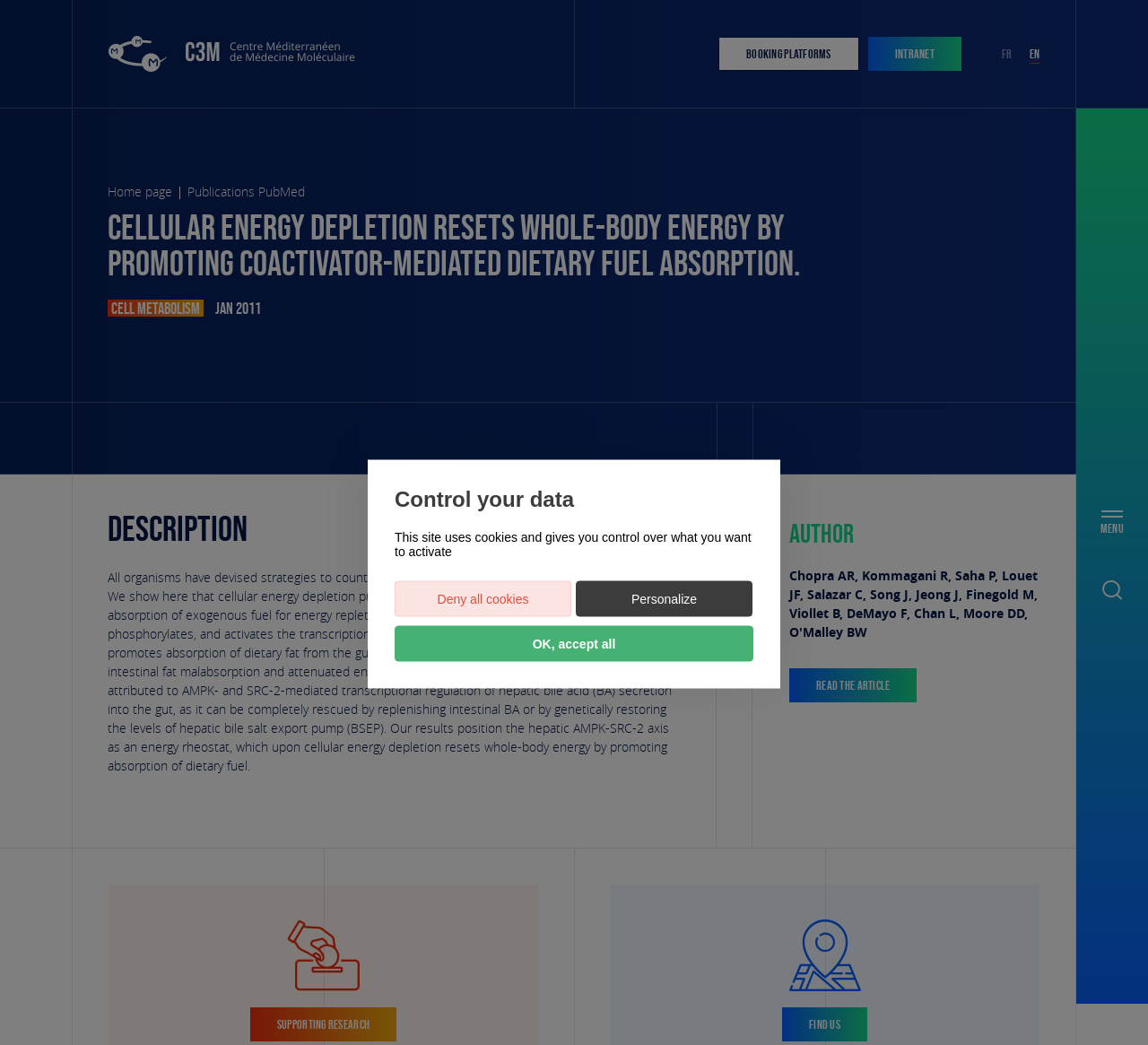What is the text of the webpage's headline?

Cellular energy depletion resets whole-body energy by promoting coactivator-mediated dietary fuel absorption.